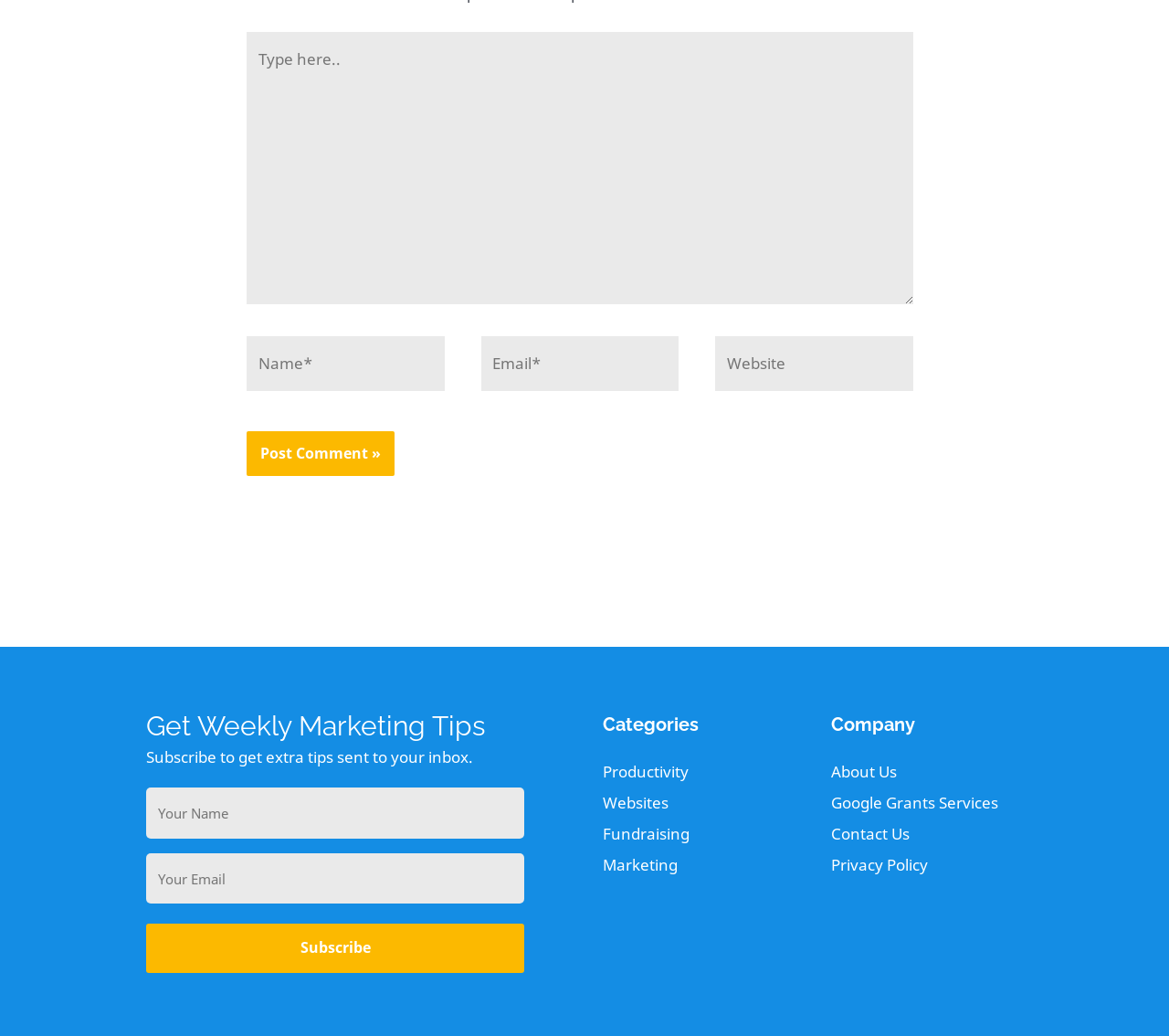Determine the bounding box for the HTML element described here: "Google Grants Services". The coordinates should be given as [left, top, right, bottom] with each number being a float between 0 and 1.

[0.711, 0.765, 0.854, 0.785]